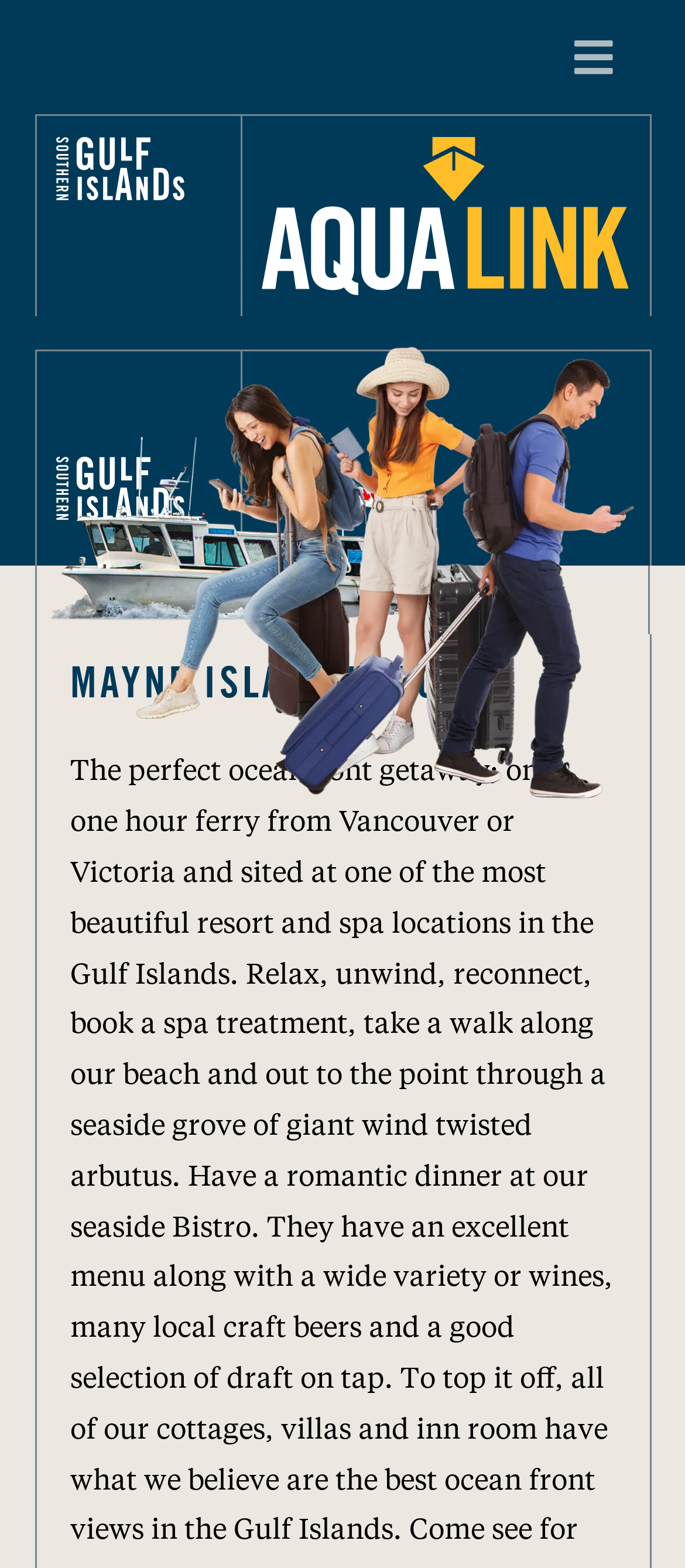How many logos are displayed on the webpage?
Based on the screenshot, answer the question with a single word or phrase.

2